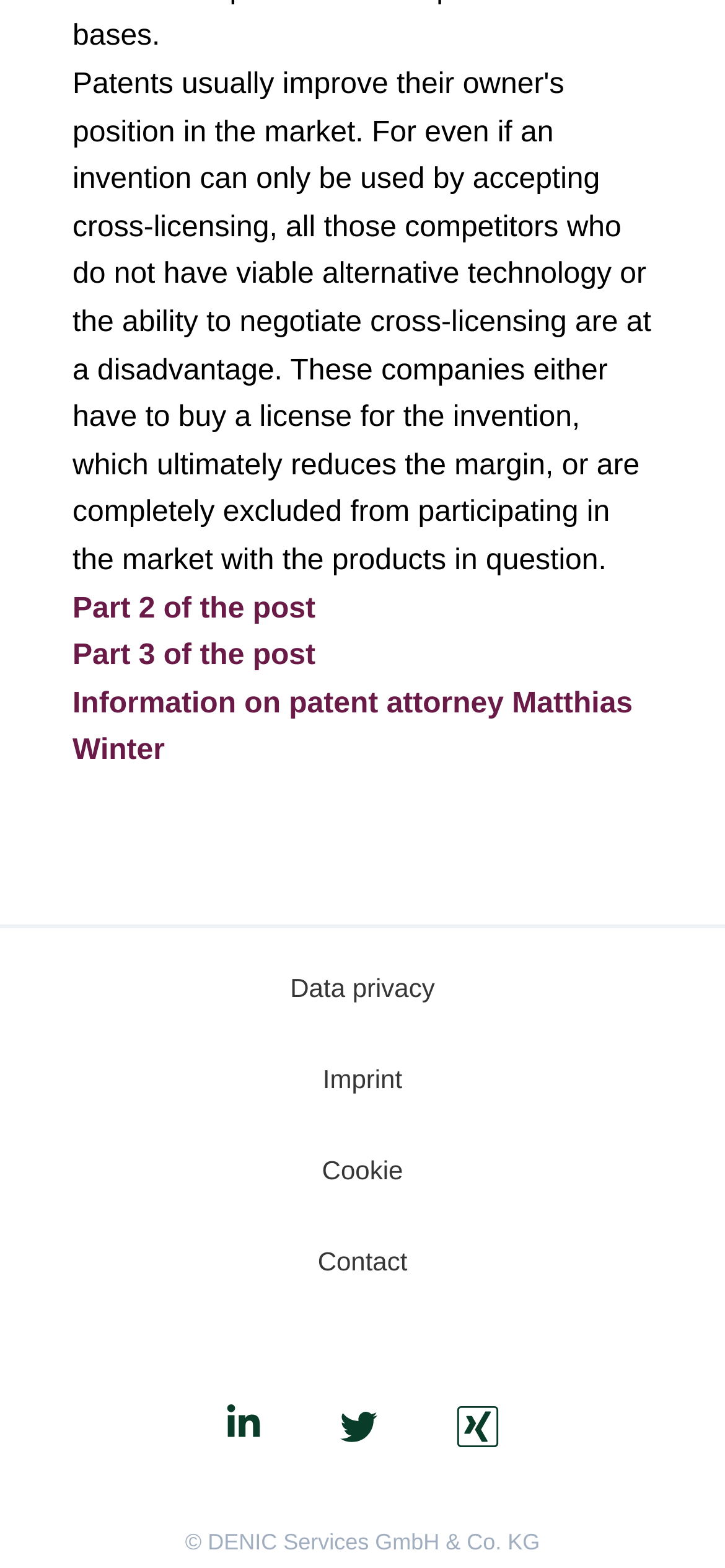Use a single word or phrase to respond to the question:
What is the copyright information?

DENIC Services GmbH & Co. KG